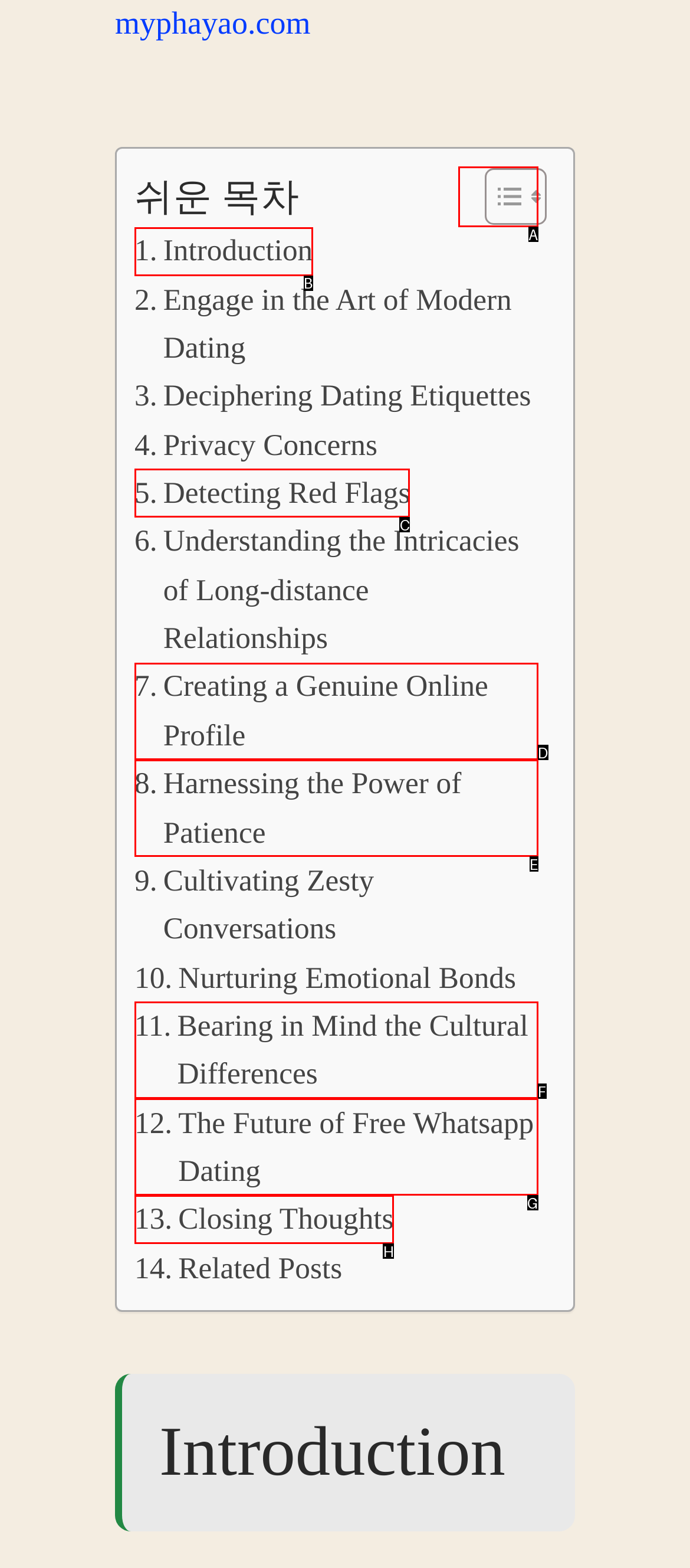Select the appropriate HTML element to click for the following task: Learn about detecting red flags
Answer with the letter of the selected option from the given choices directly.

C